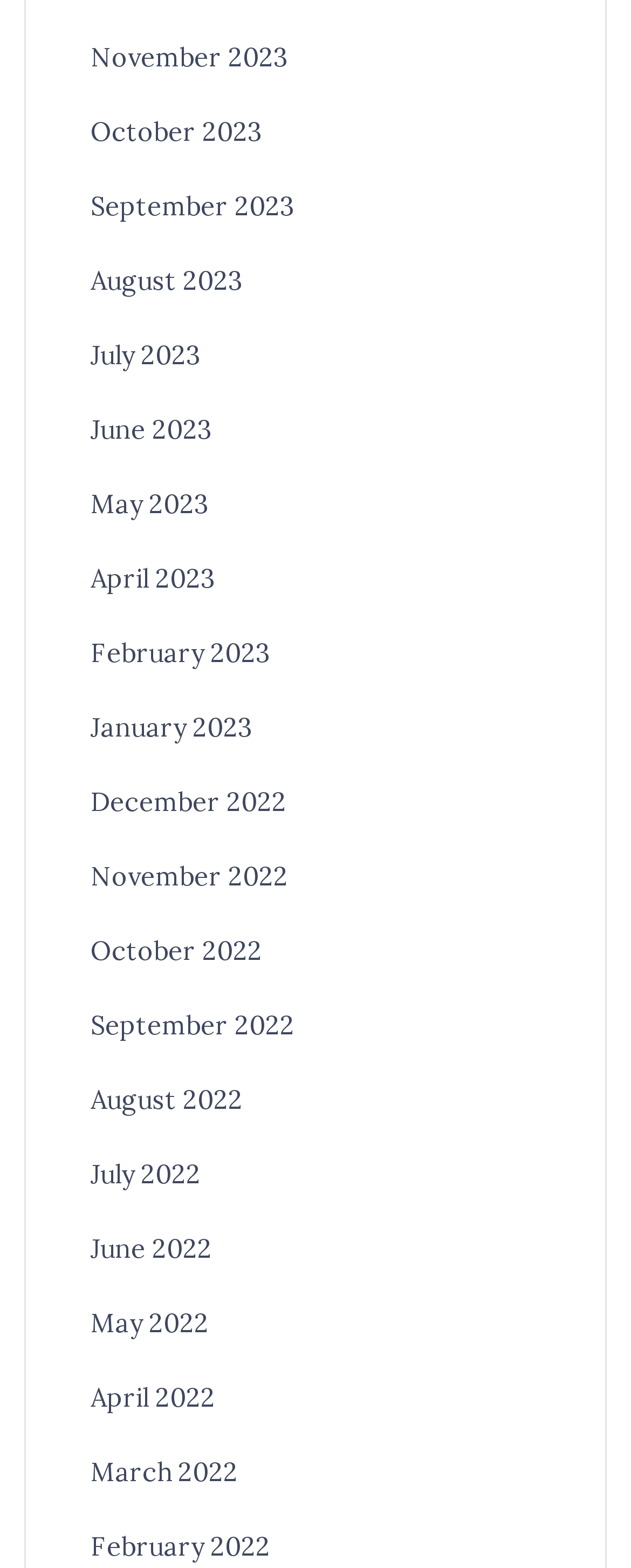Please determine the bounding box coordinates for the UI element described here. Use the format (top-left x, top-left y, bottom-right x, bottom-right y) with values bounded between 0 and 1: June 2023

[0.144, 0.264, 0.336, 0.284]